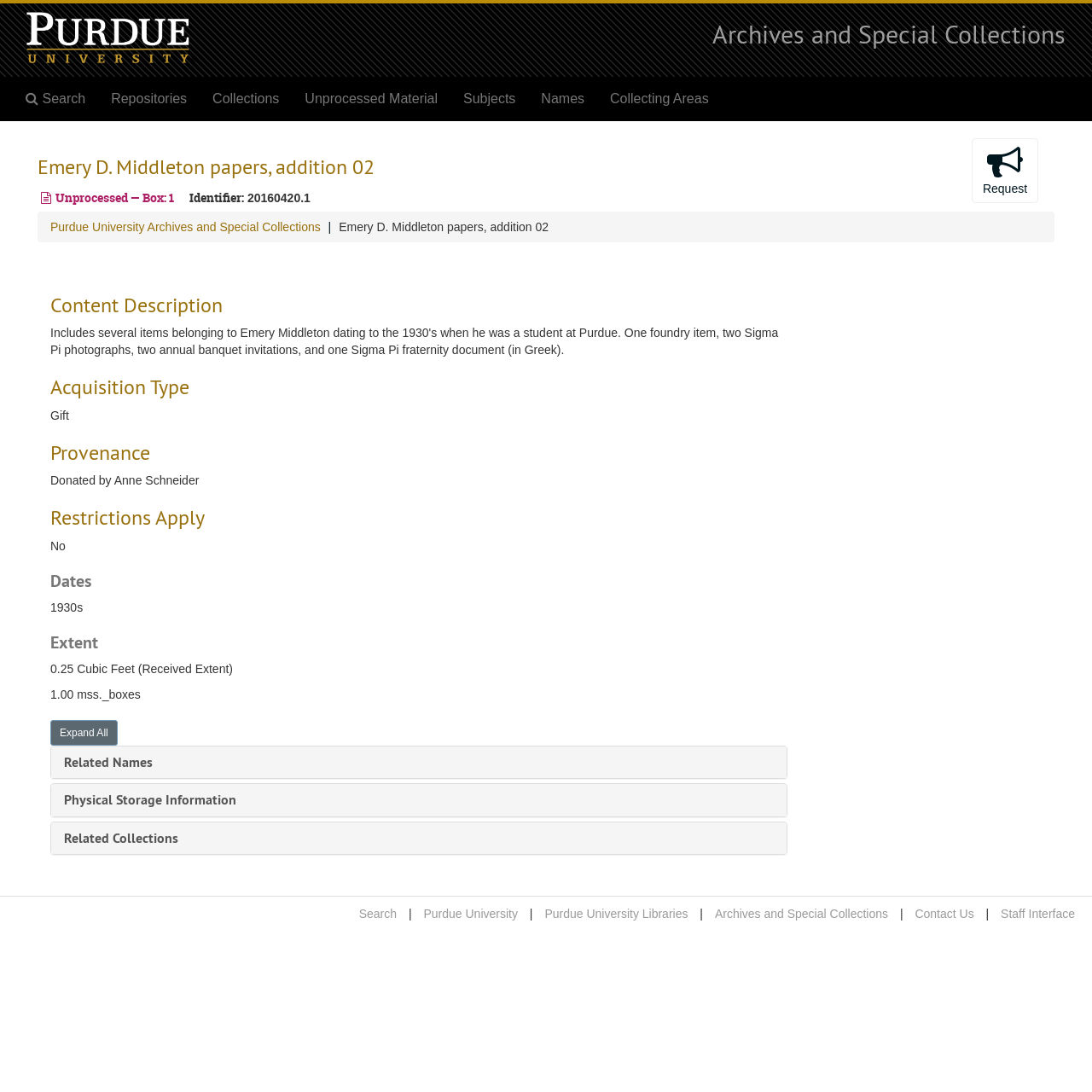Is the collection restricted?
Based on the screenshot, provide your answer in one word or phrase.

No